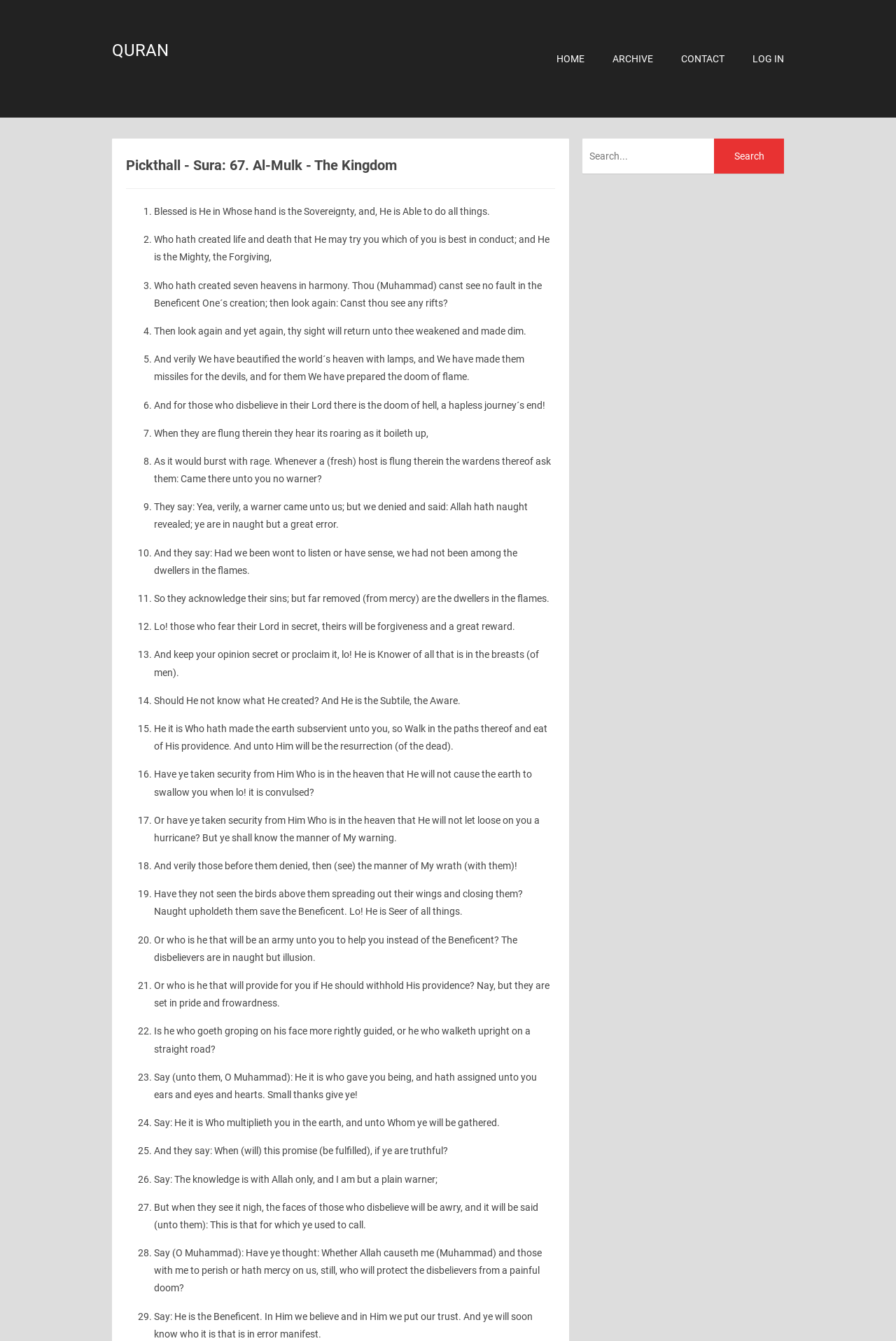Please provide a short answer using a single word or phrase for the question:
How many navigation links are there at the top of the webpage?

5